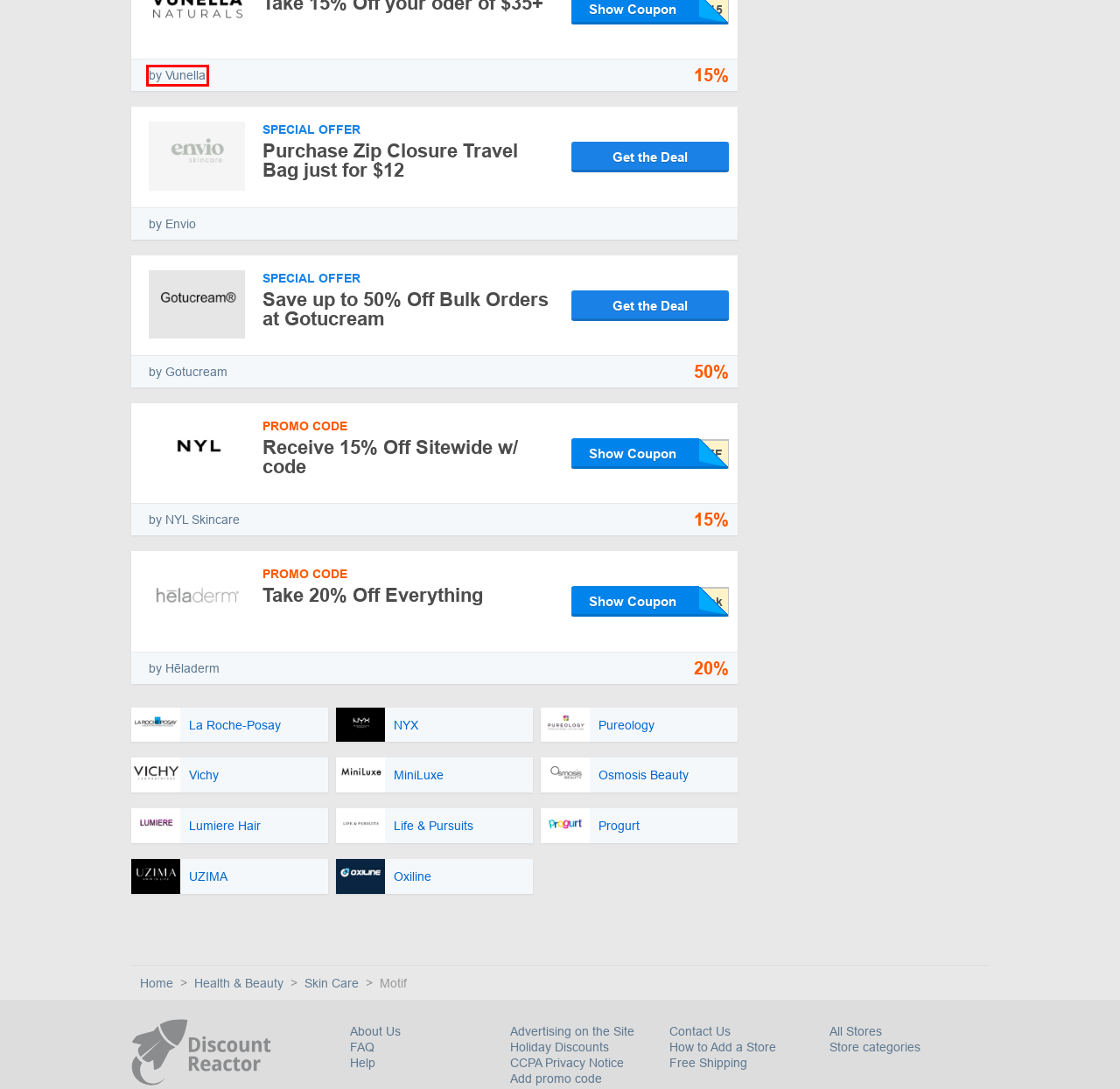Analyze the given webpage screenshot and identify the UI element within the red bounding box. Select the webpage description that best matches what you expect the new webpage to look like after clicking the element. Here are the candidates:
A. Frequently Asked Questions
B. Submit Your Site to DiscountReactor
C. Progurt Promo Codes - 25% OFF Coupon in May 2024
D. Vunella Promo Codes - 15% OFF Coupon in May 2024
E. Life & Pursuits Promo Codes - 10% OFF in May 2024
F. Contact us | DiscountReactor
G. Osmosis Beauty Promo Codes - 20% OFF in May 2024
H. MiniLuxe Promo Codes - 15% OFF Coupon in May 2024

D